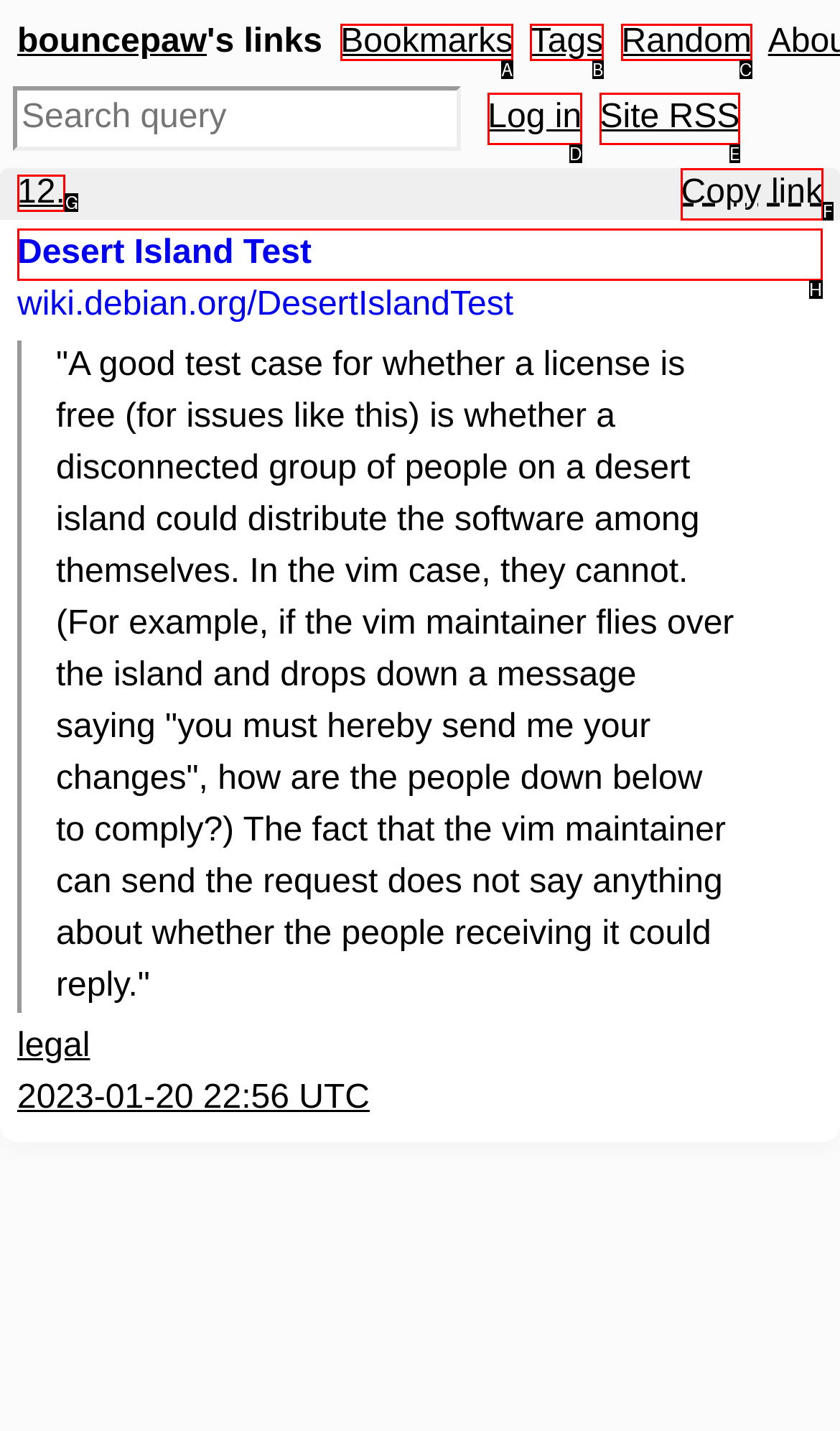Select the appropriate HTML element that needs to be clicked to finish the task: read the Desert Island Test article
Reply with the letter of the chosen option.

H